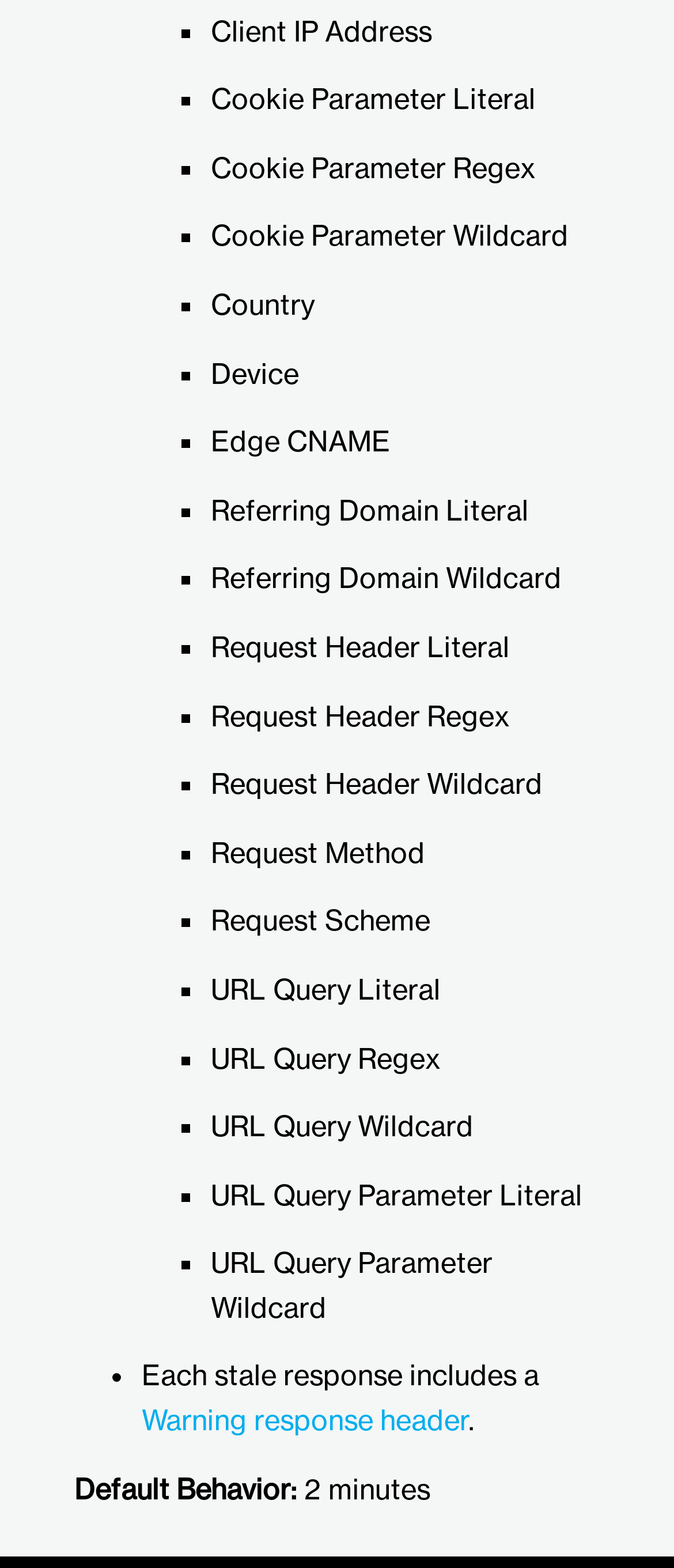What is the last item in the list?
Using the image as a reference, answer the question with a short word or phrase.

URL Query Parameter Wildcard